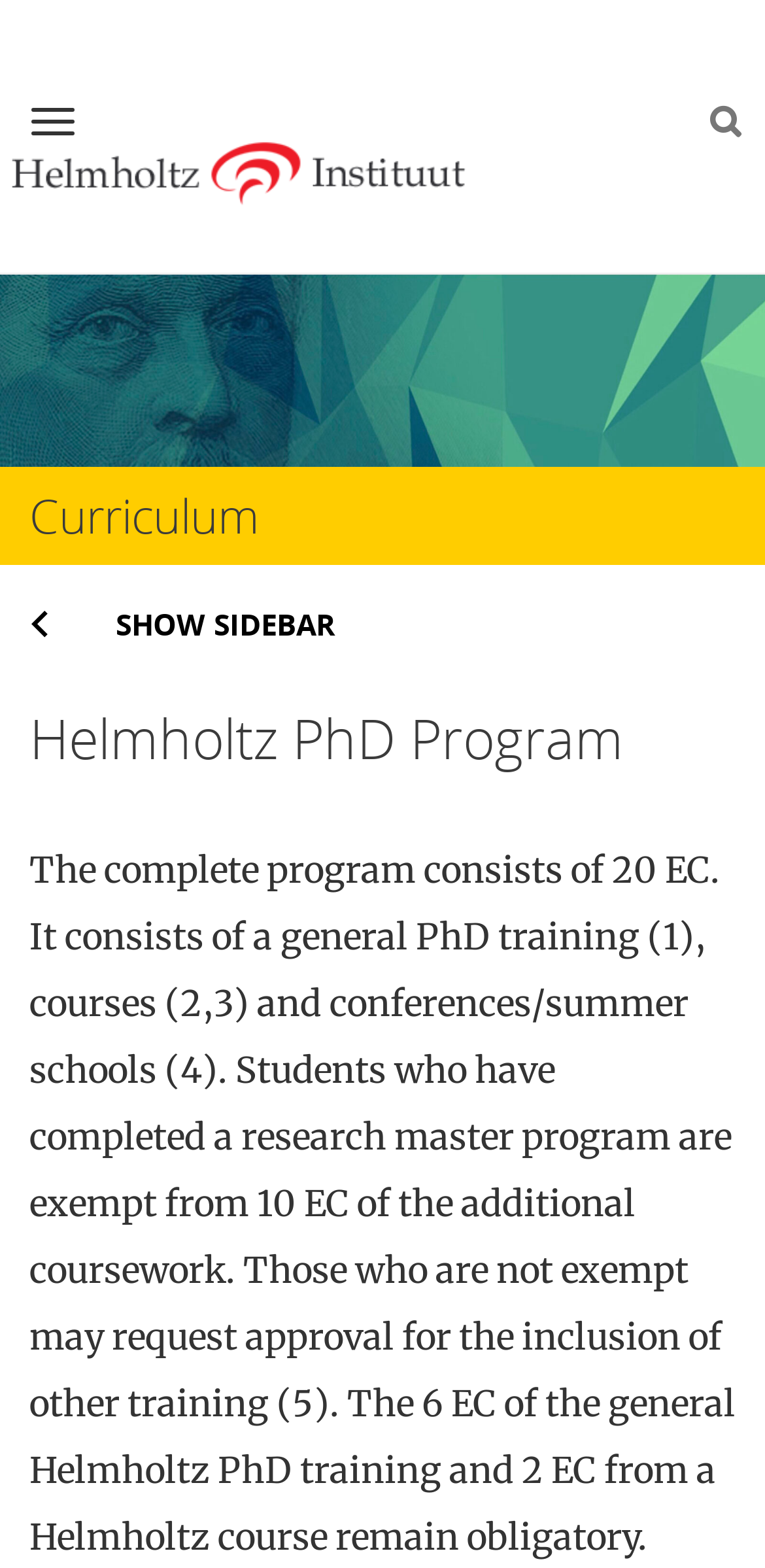Ascertain the bounding box coordinates for the UI element detailed here: "Show sidebar". The coordinates should be provided as [left, top, right, bottom] with each value being a float between 0 and 1.

[0.0, 0.372, 0.487, 0.422]